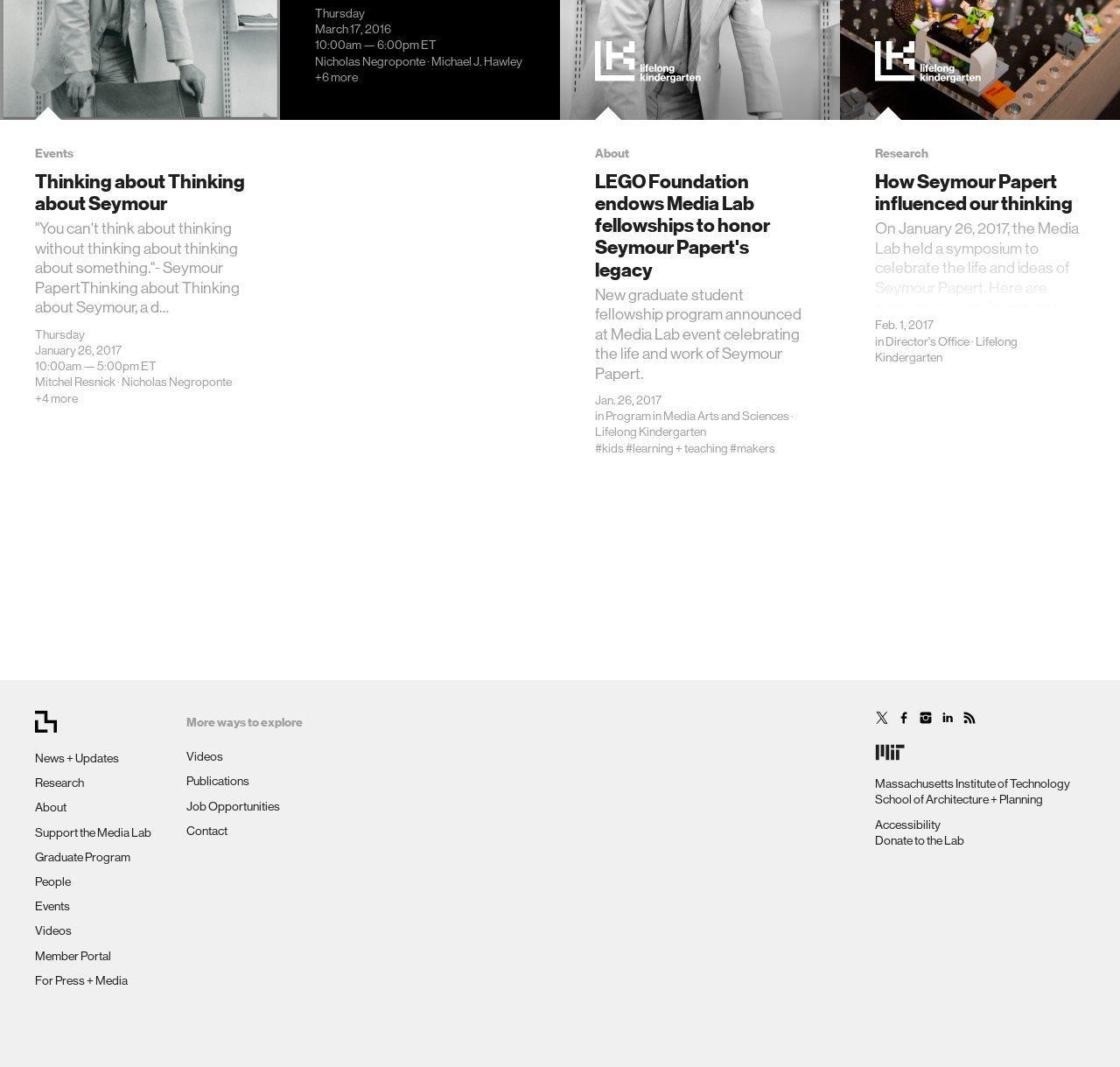What is the name of the fellowship program?
Please give a detailed and elaborate explanation in response to the question.

I found the name of the fellowship program by reading the article titled 'LEGO Foundation endows Media Lab fellowships to honor Seymour Papert's legacy'. This article mentions that the LEGO Foundation has endowed a fellowship program at the Media Lab to honor Seymour Papert's legacy.